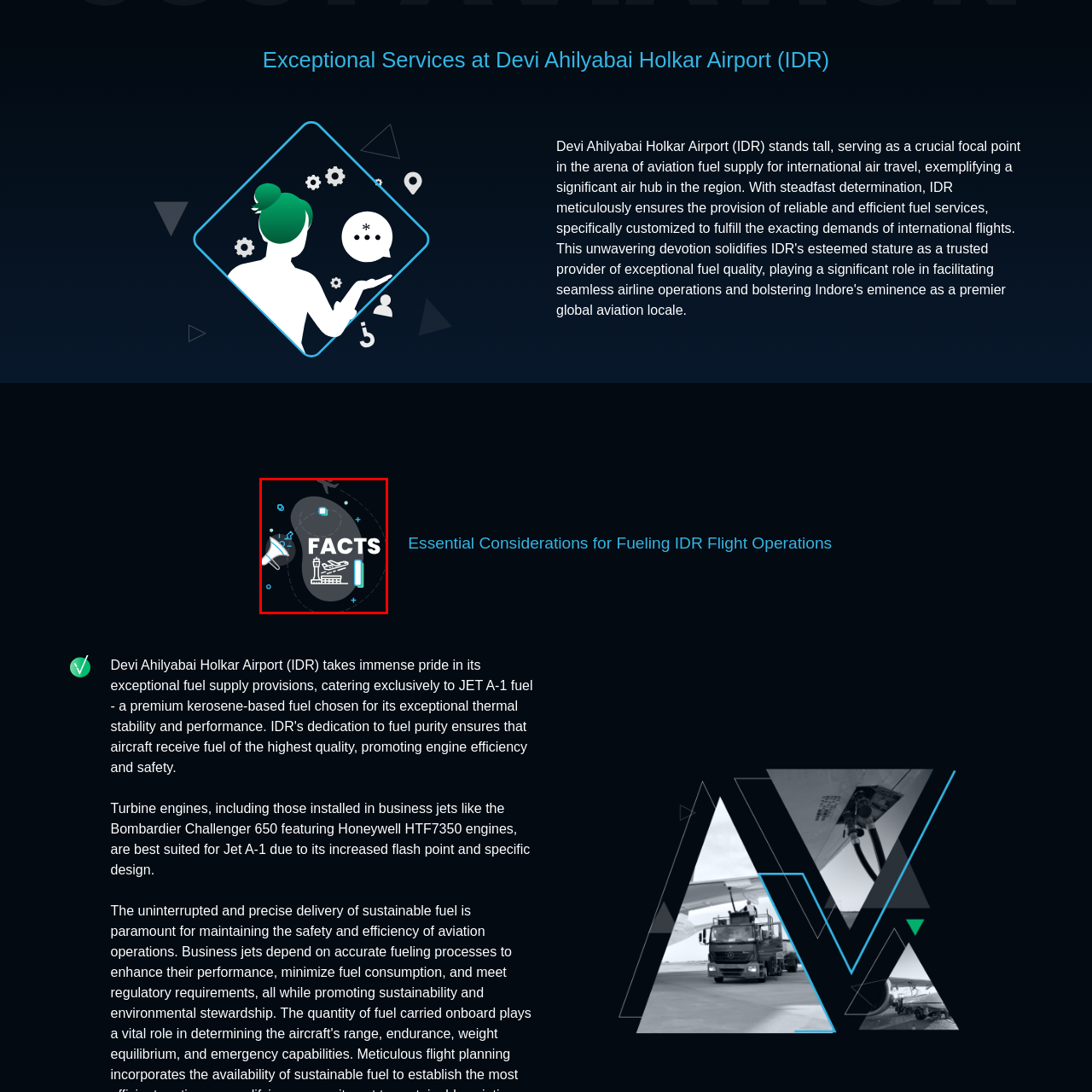Observe the image enclosed by the red box and thoroughly answer the subsequent question based on the visual details: What is the purpose of the subtle icons in the background?

The subtle icons in the background, such as the loudspeaker, are intended to add a dynamic quality to the design, suggesting the dissemination of important information and making the visual more engaging.